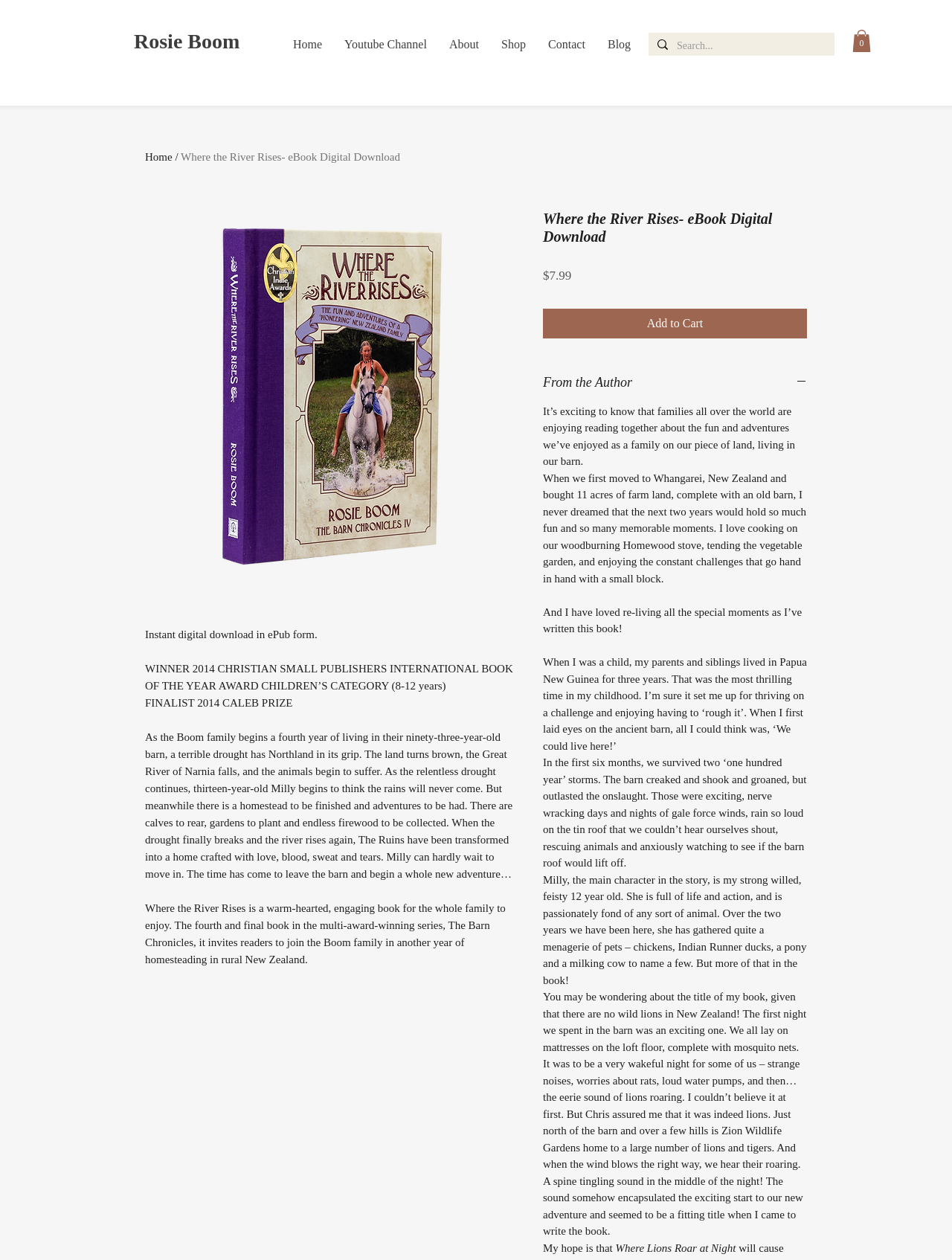Identify the coordinates of the bounding box for the element described below: "title="CleanShot® by Huntego on Twitter"". Return the coordinates as four float numbers between 0 and 1: [left, top, right, bottom].

None